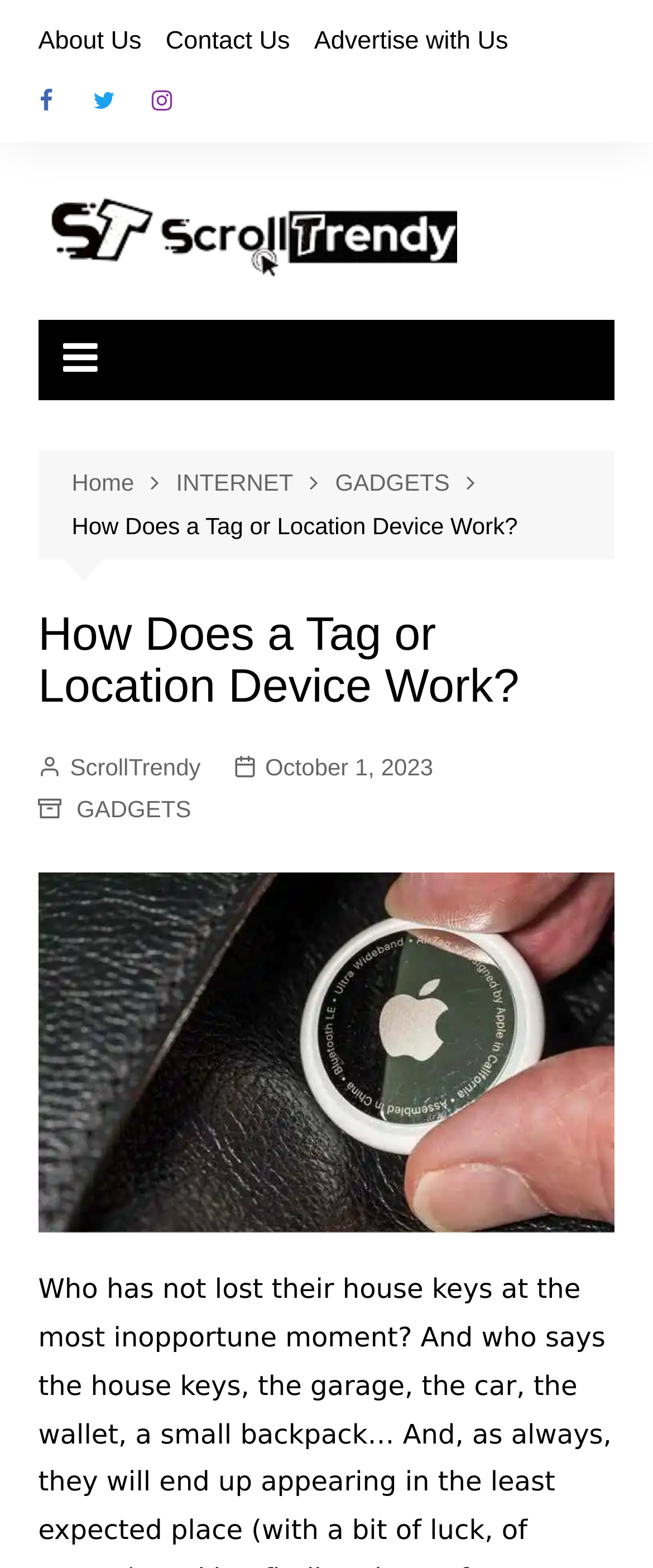What is the purpose of the icon ''?
Provide a concise answer using a single word or phrase based on the image.

Unknown